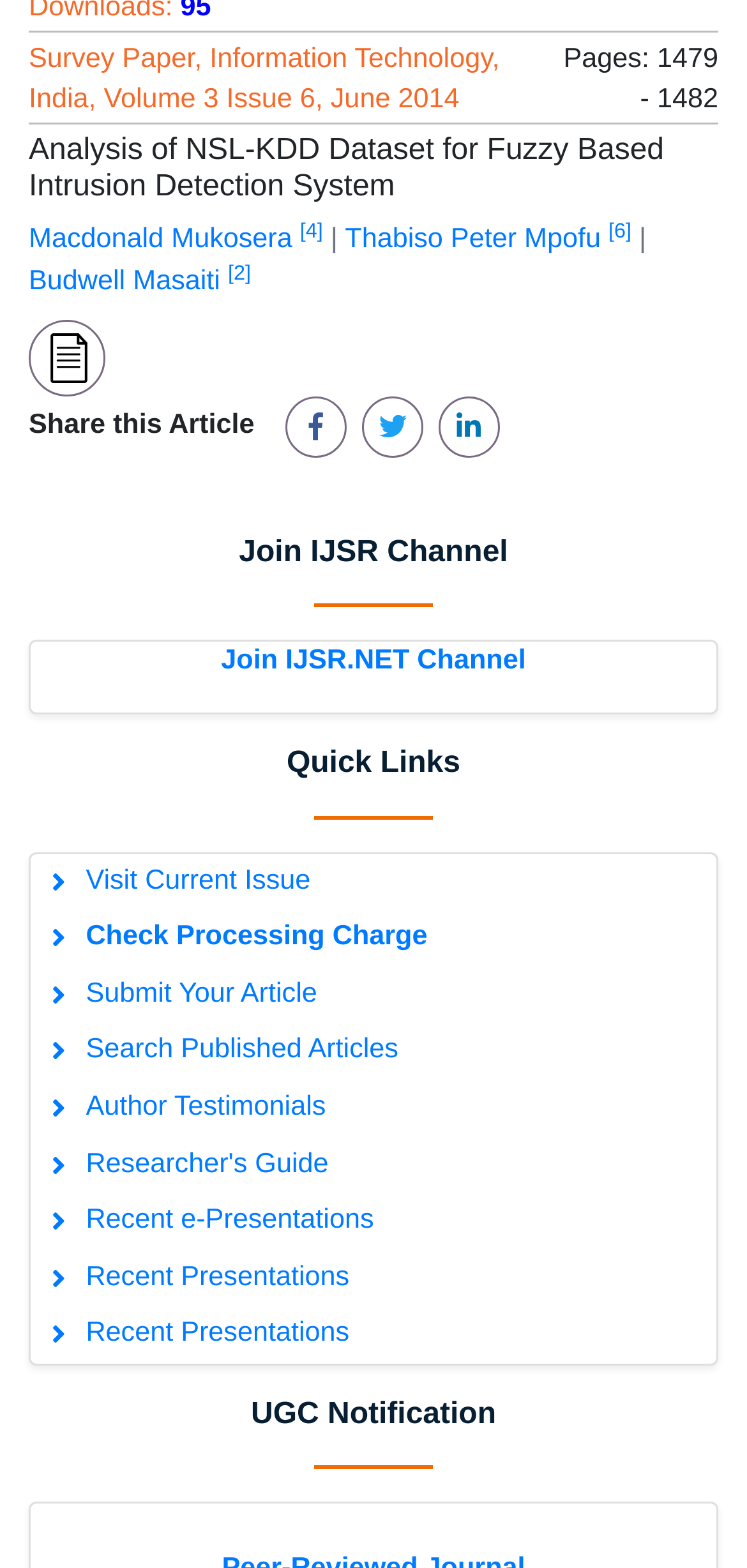Provide the bounding box coordinates for the UI element that is described as: "Car Accidents in Miami".

None